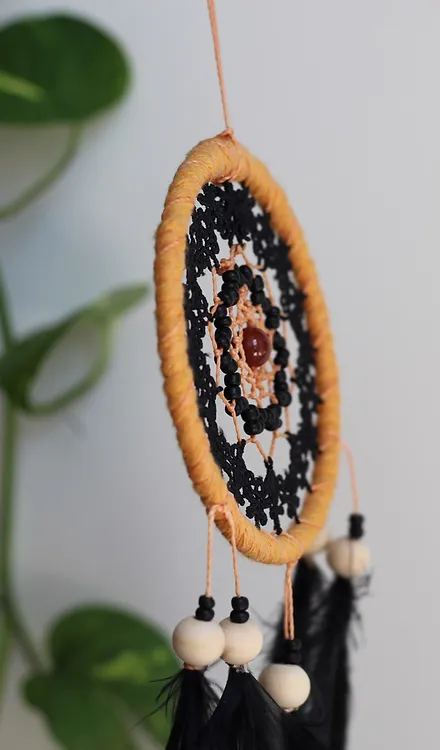What type of beads are arranged at the center of the dreamcatcher?
Based on the visual details in the image, please answer the question thoroughly.

According to the caption, the circular frame features a striking black lace pattern at its center, which is further enhanced by the arrangement of seed beads in black and a central brown bead, indicating that the type of beads arranged at the center of the dreamcatcher are seed beads.